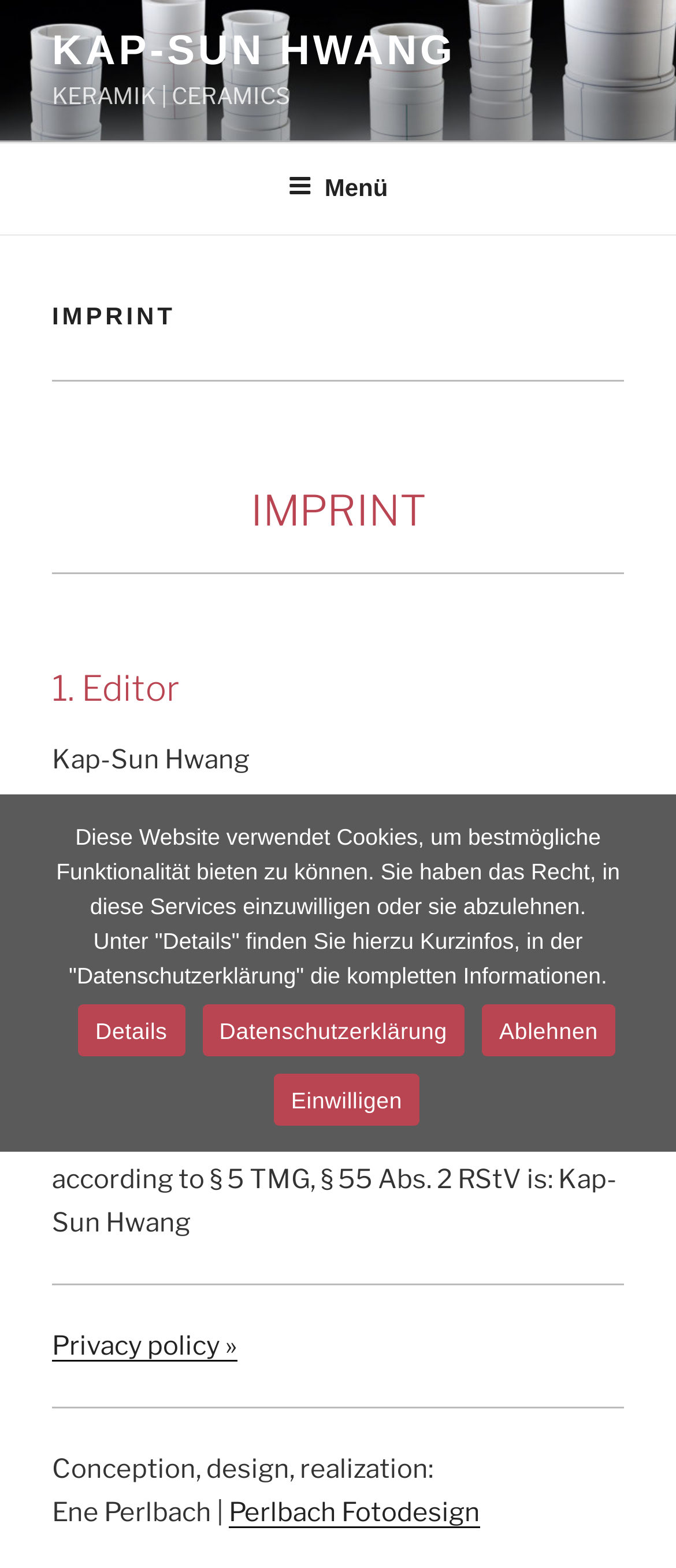Based on the element description "contact@kapsunhwang.com", predict the bounding box coordinates of the UI element.

[0.077, 0.662, 0.587, 0.682]